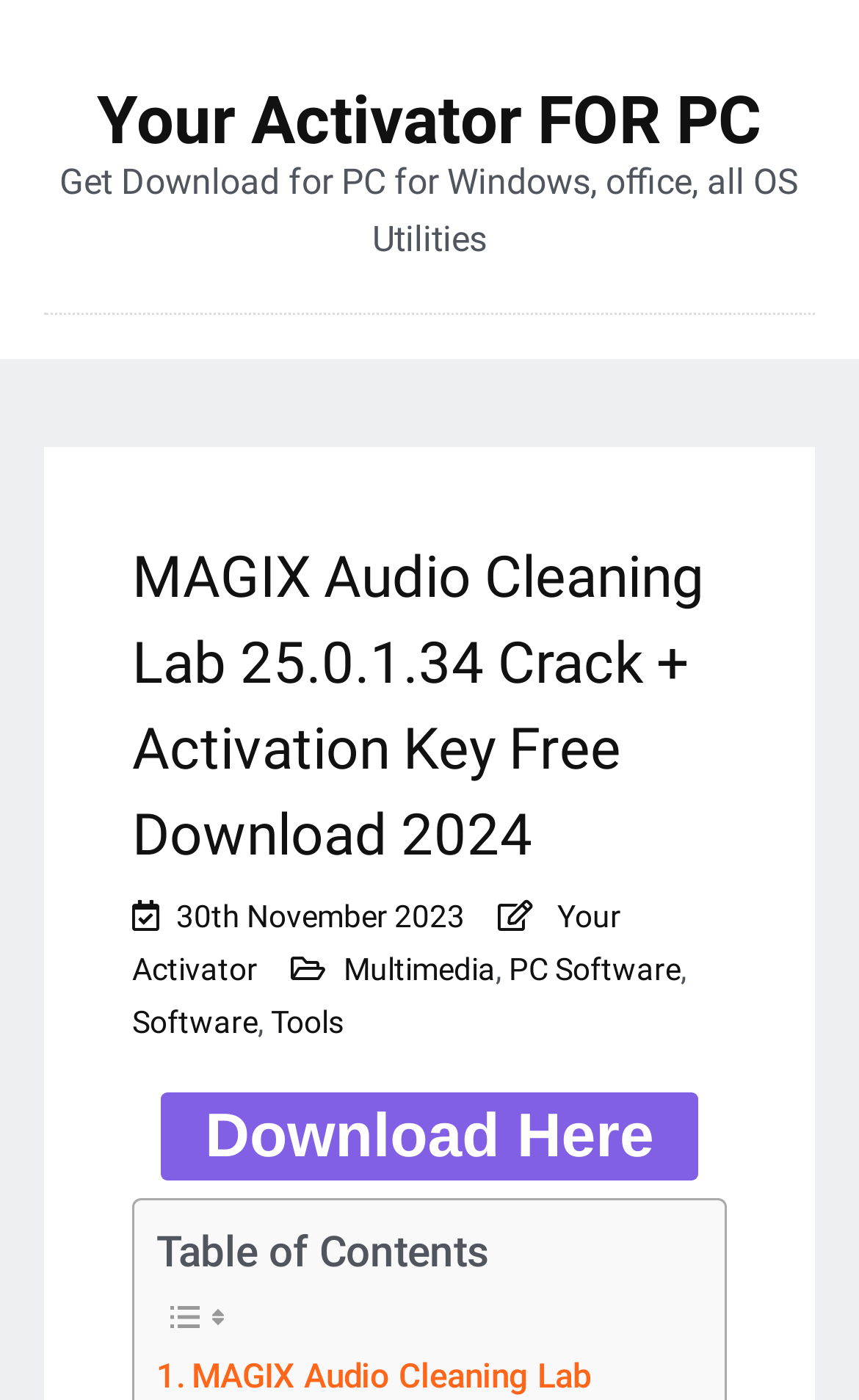What is the OS mentioned for software download?
Based on the screenshot, provide a one-word or short-phrase response.

Windows